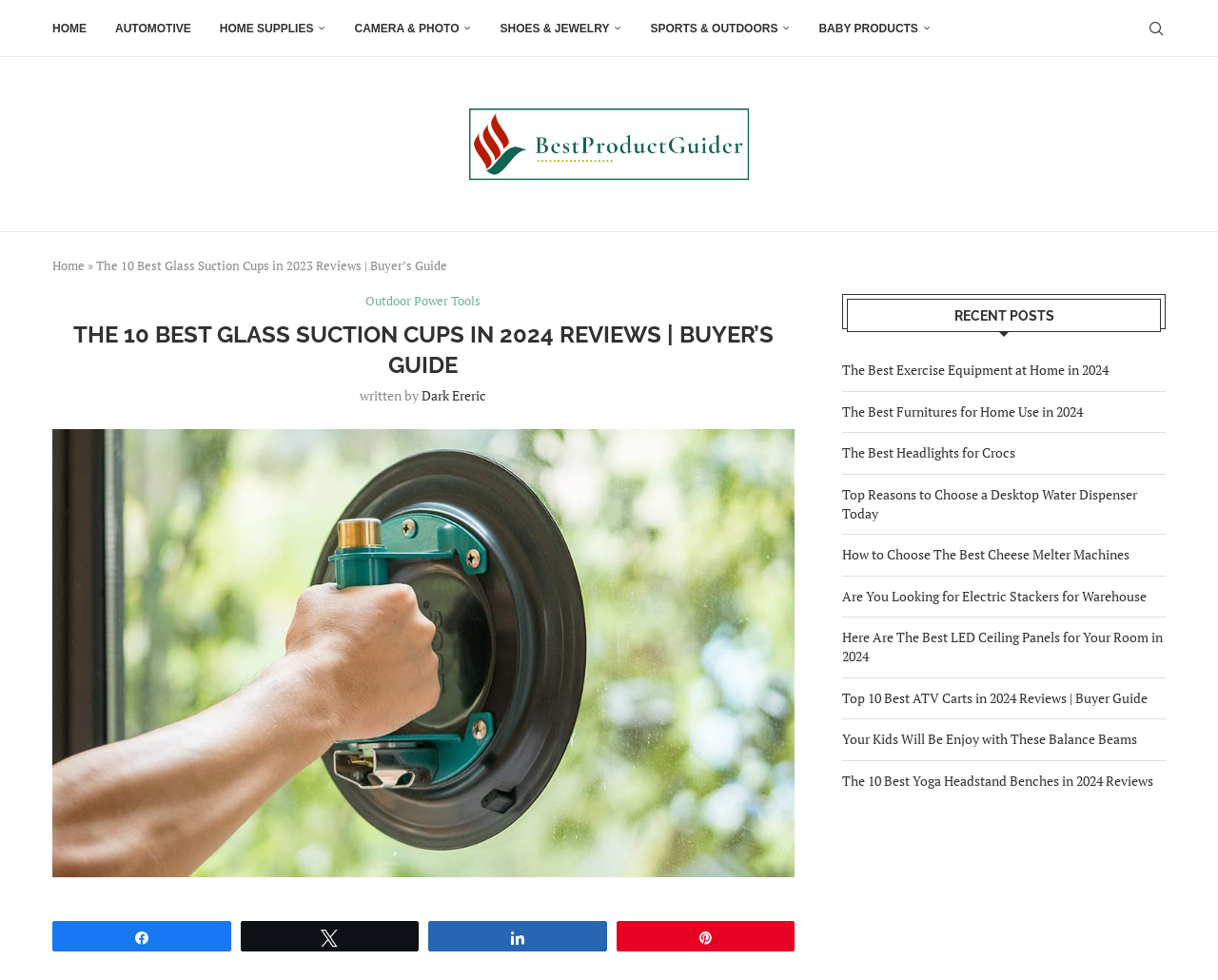Given the element description: "Share", predict the bounding box coordinates of this UI element. The coordinates must be four float numbers between 0 and 1, given as [left, top, right, bottom].

[0.352, 0.941, 0.497, 0.97]